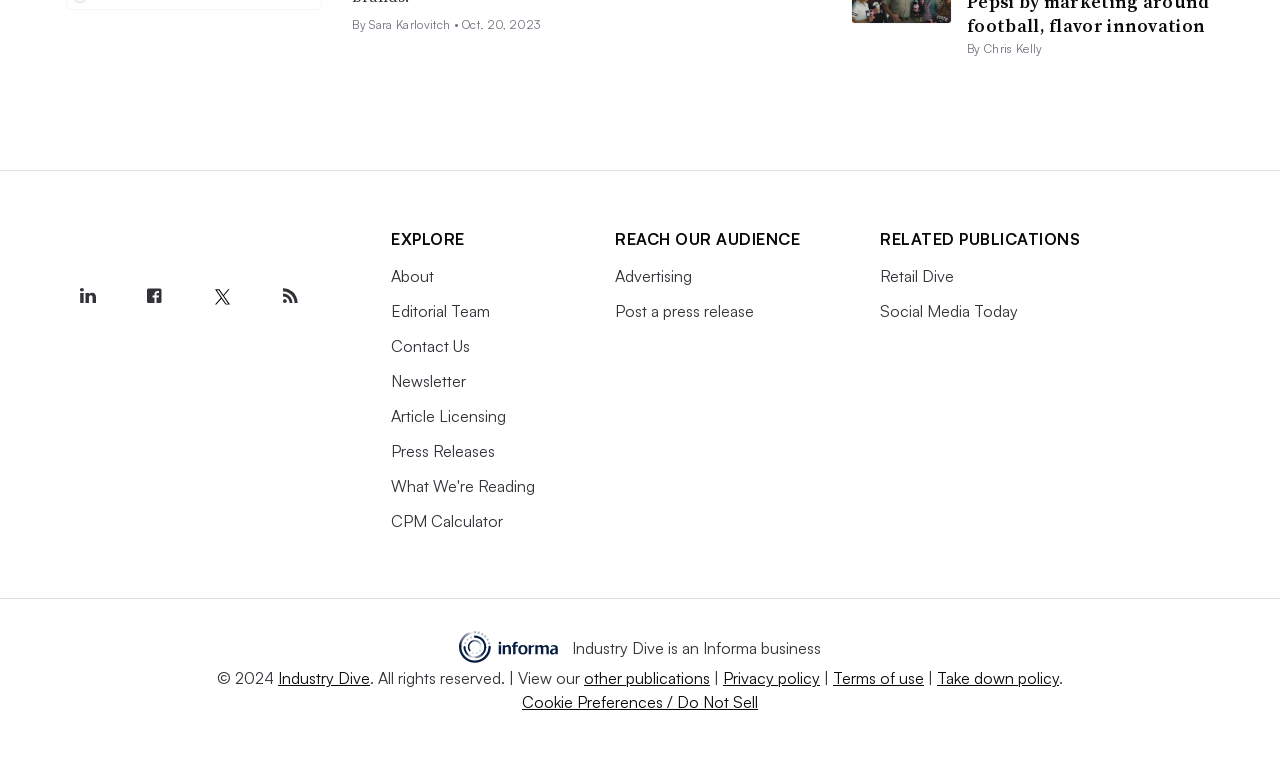What are the social media platforms linked?
Can you provide an in-depth and detailed response to the question?

I found the links to social media platforms in the link elements with bounding box coordinates [0.052, 0.362, 0.085, 0.417], [0.105, 0.362, 0.137, 0.417], and [0.157, 0.362, 0.19, 0.417] respectively, which correspond to LinkedIn, Facebook, and Twitter.